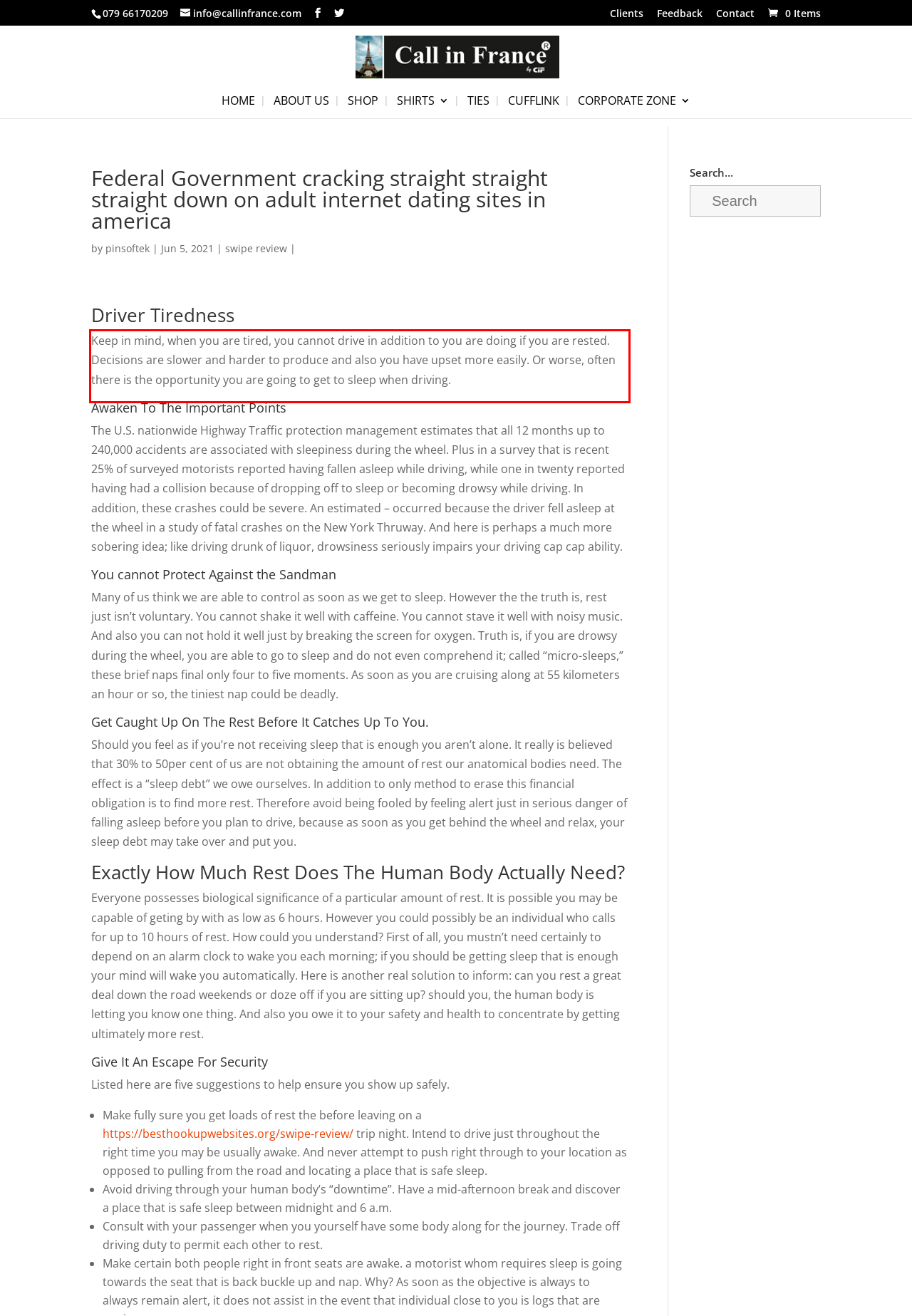Identify the text inside the red bounding box in the provided webpage screenshot and transcribe it.

Keep in mind, when you are tired, you cannot drive in addition to you are doing if you are rested. Decisions are slower and harder to produce and also you have upset more easily. Or worse, often there is the opportunity you are going to get to sleep when driving.